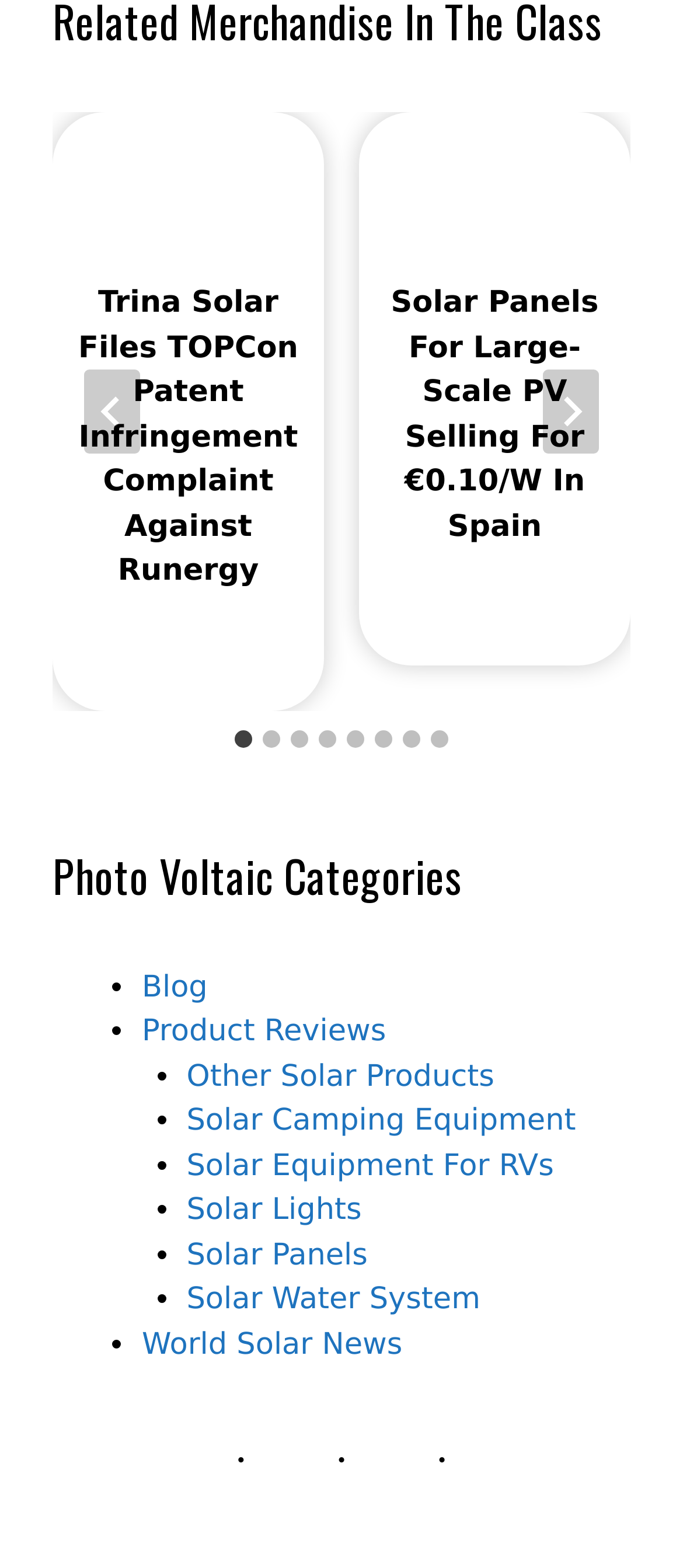Please specify the bounding box coordinates of the clickable region necessary for completing the following instruction: "Go to last slide". The coordinates must consist of four float numbers between 0 and 1, i.e., [left, top, right, bottom].

[0.123, 0.236, 0.205, 0.289]